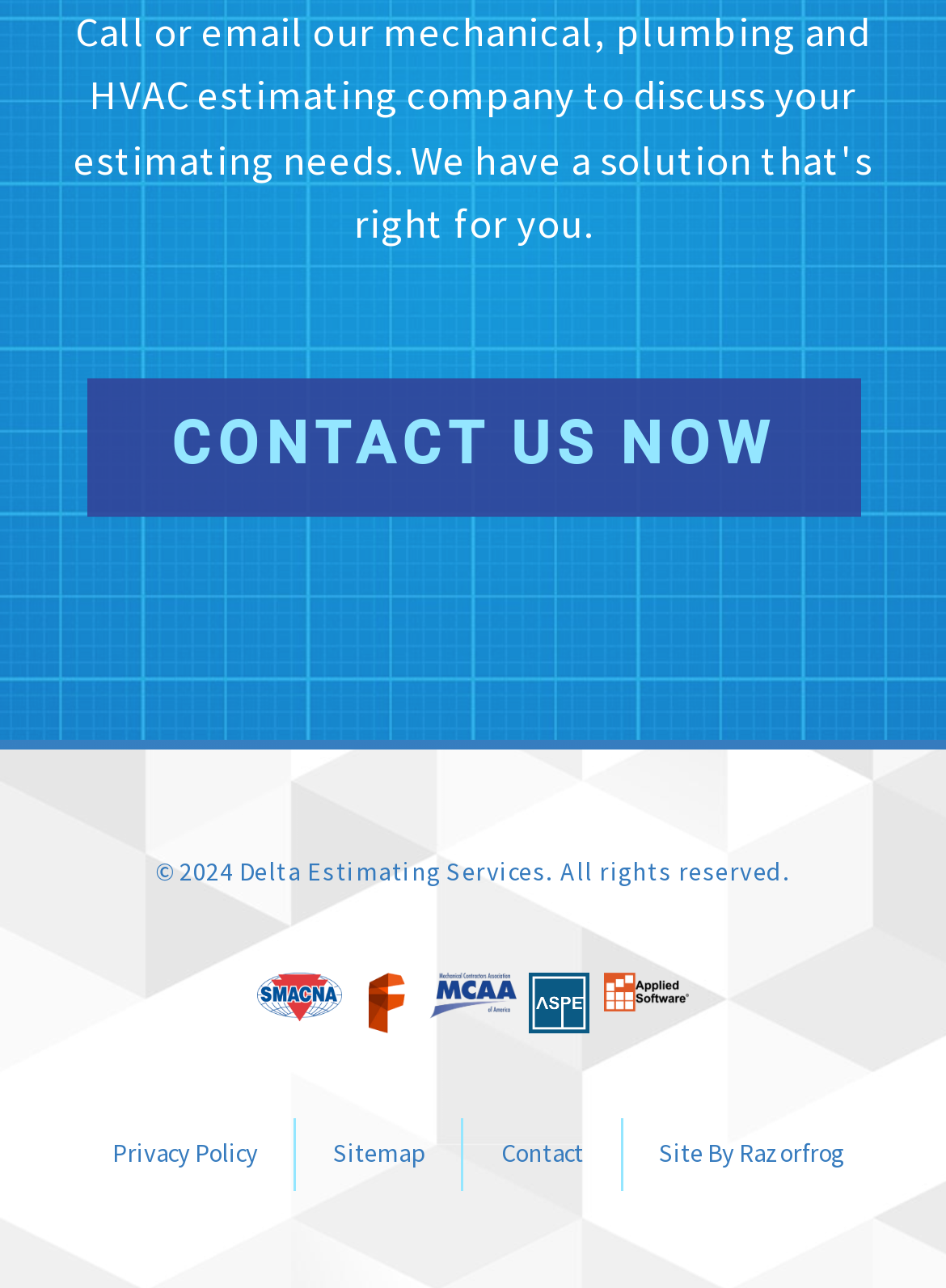Locate the bounding box of the UI element defined by this description: "Privacy Policy". The coordinates should be given as four float numbers between 0 and 1, formatted as [left, top, right, bottom].

[0.08, 0.873, 0.311, 0.92]